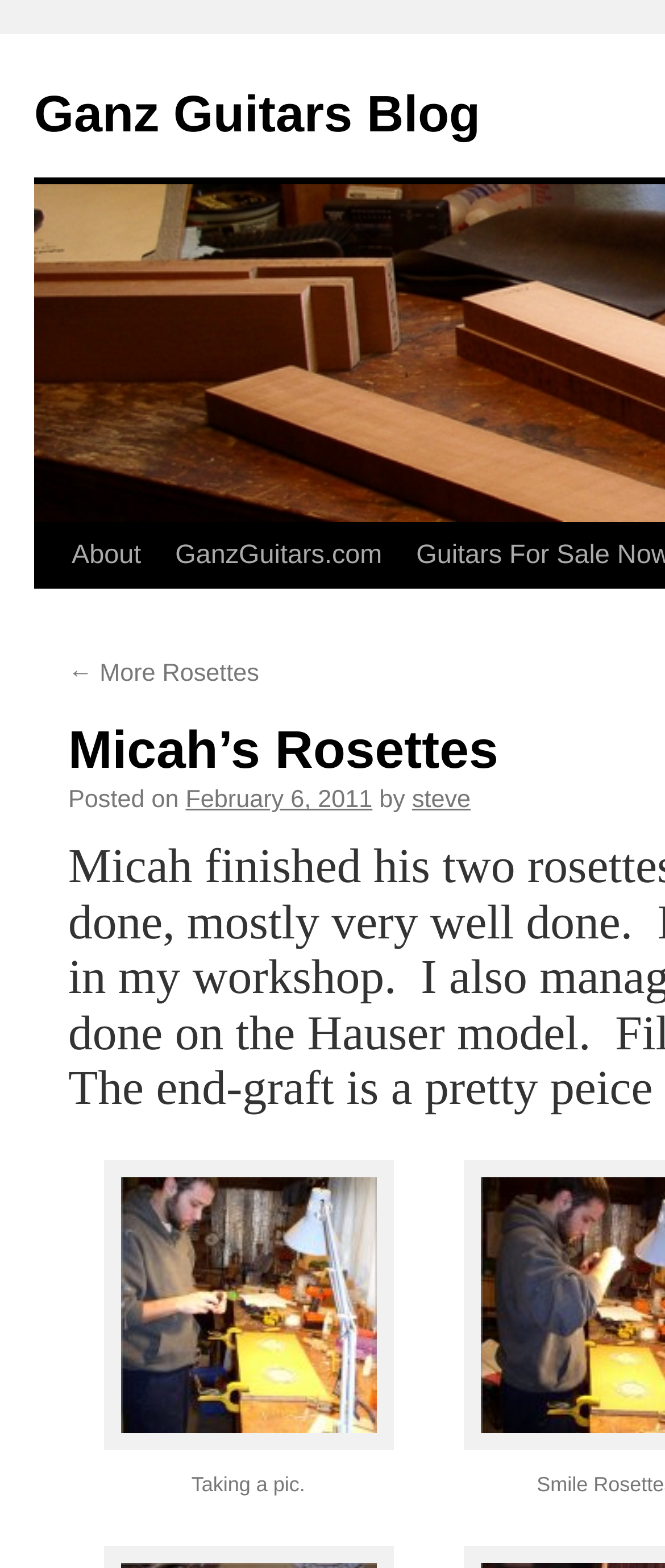Provide a one-word or short-phrase answer to the question:
How many links are in the navigation menu?

3